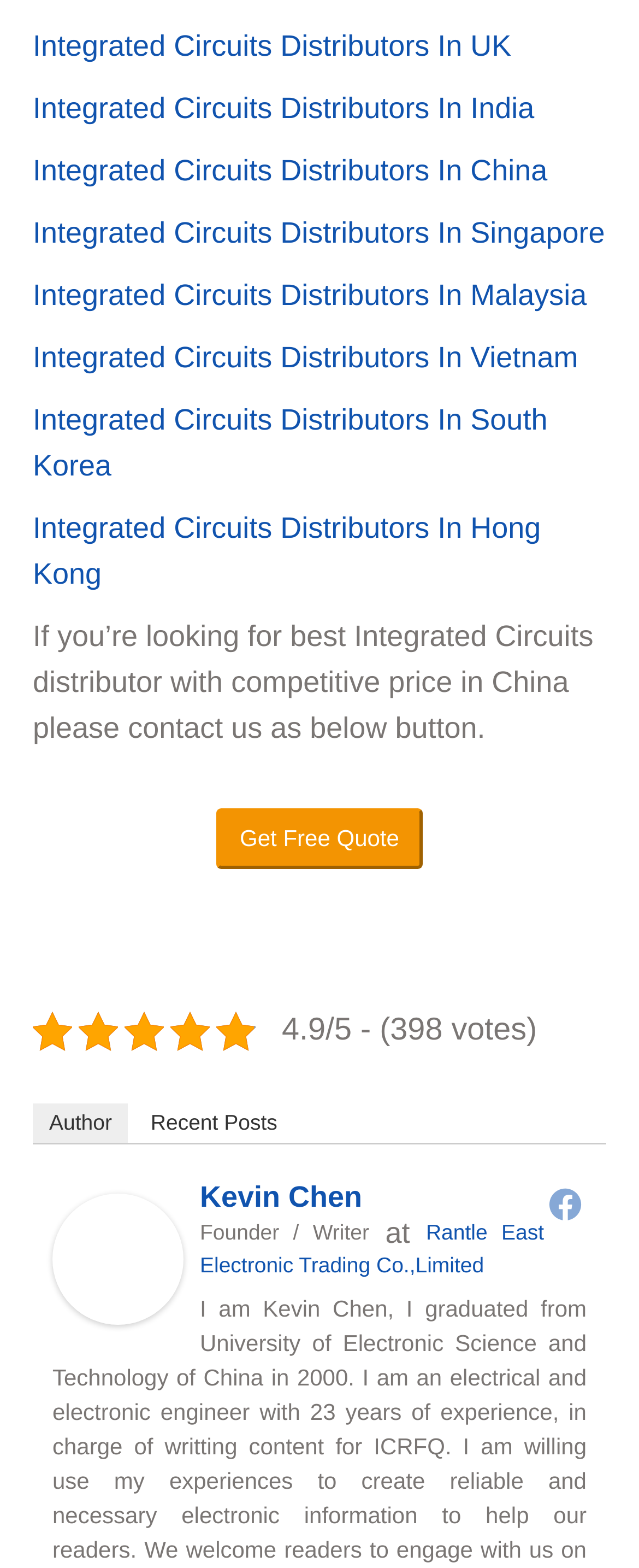What is the name of the founder of the company? Refer to the image and provide a one-word or short phrase answer.

Kevin Chen